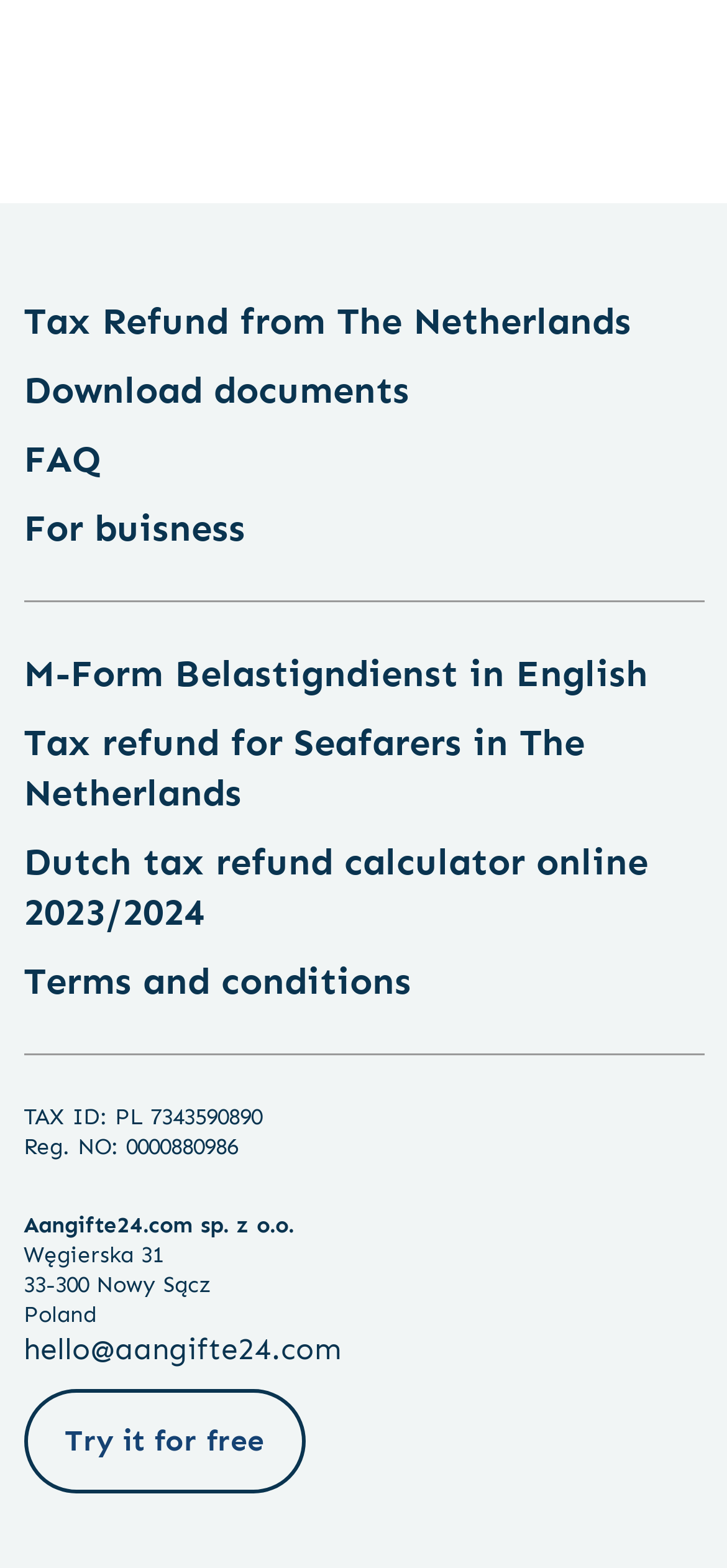Locate the bounding box coordinates of the clickable part needed for the task: "Check Events Calendar".

None